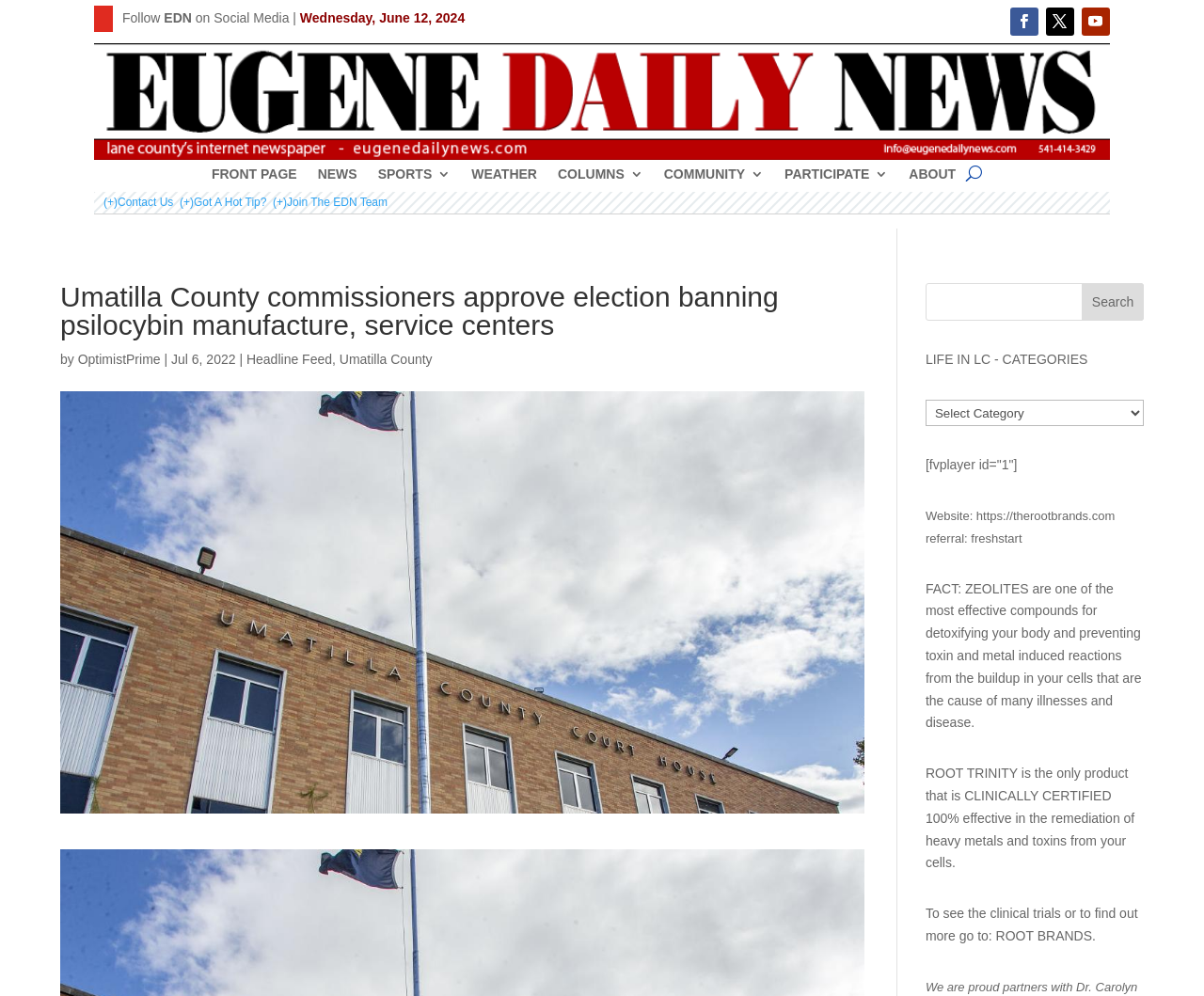Use a single word or phrase to answer the question: 
What is the purpose of the search box?

To search the website